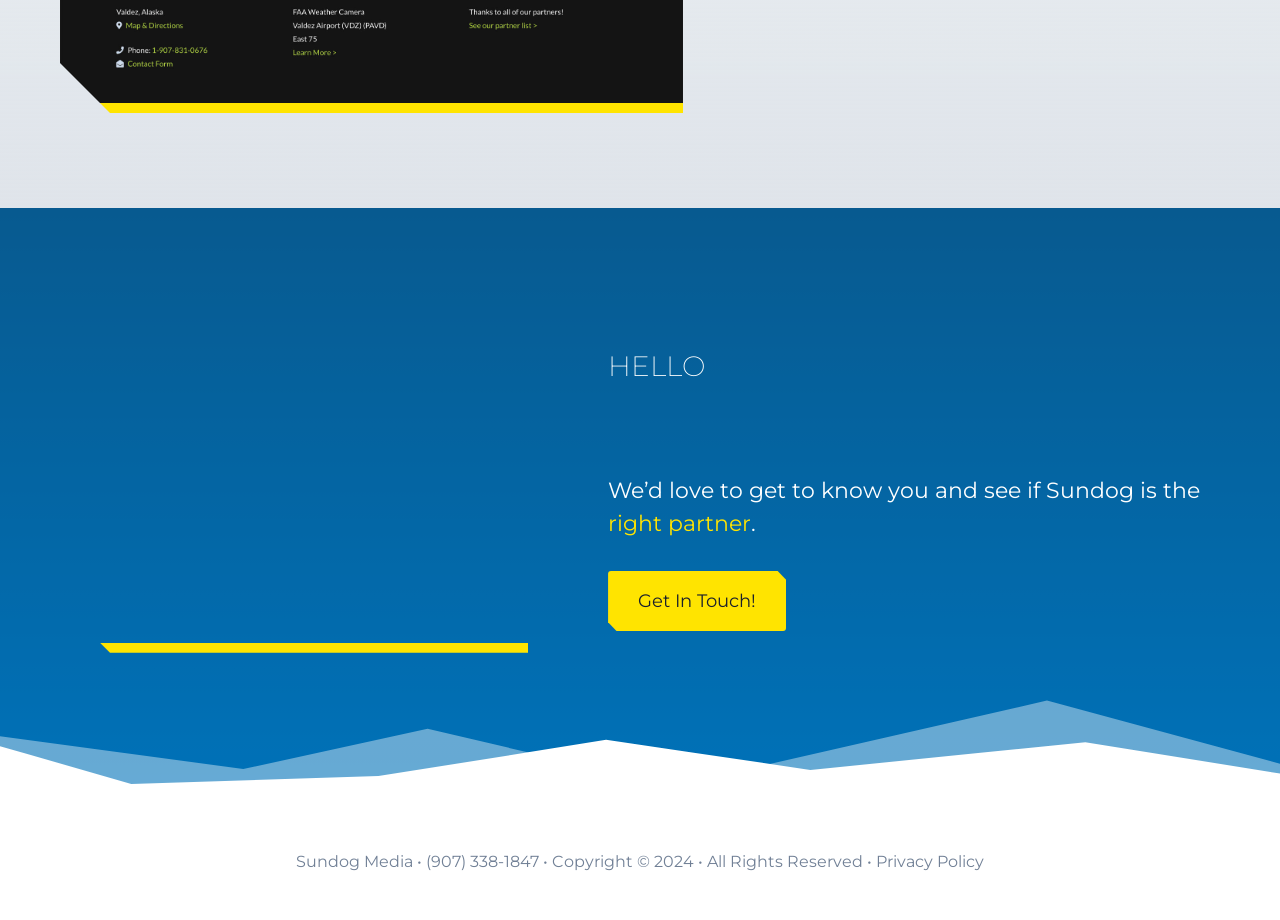What is the phone number?
Refer to the image and provide a concise answer in one word or phrase.

(907) 338-1847